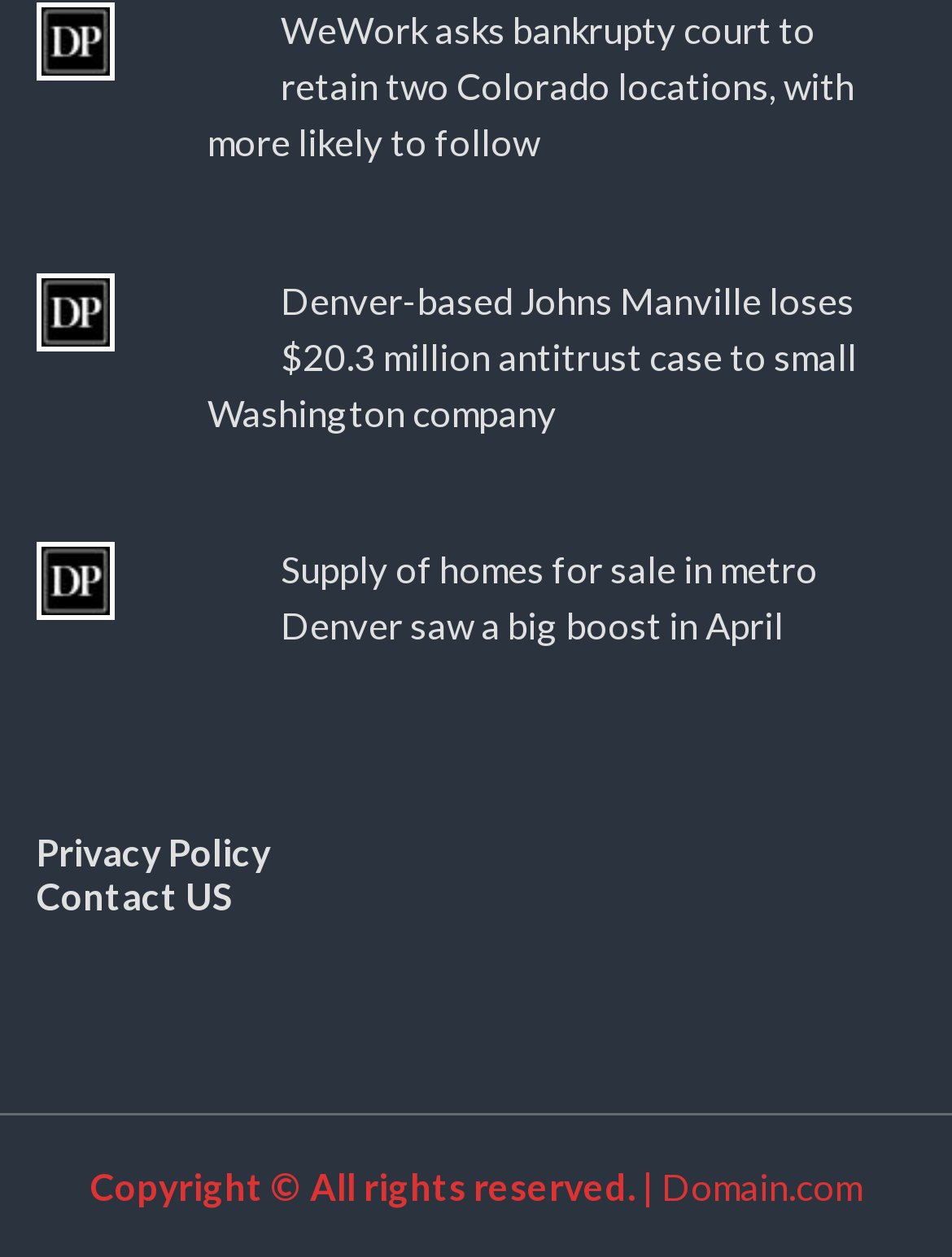What is the copyright information on this page?
Examine the image closely and answer the question with as much detail as possible.

The StaticText element at the bottom of the page reads 'Copyright © All rights reserved. |', which indicates that the copyright information on this page is 'All rights reserved'.